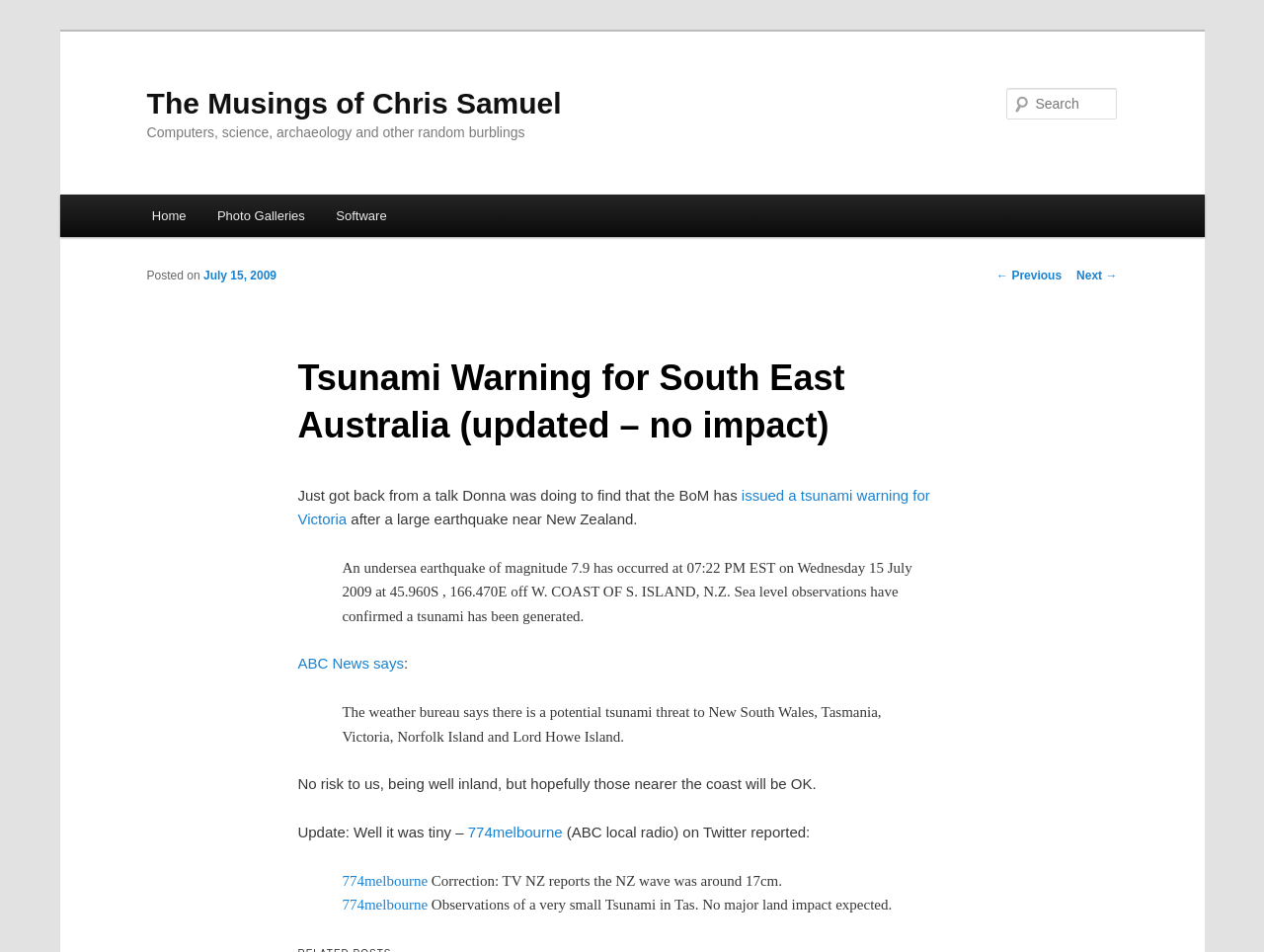What is the name of the blog?
Could you answer the question with a detailed and thorough explanation?

I determined the answer by looking at the heading element with the text 'The Musings of Chris Samuel' which is a prominent element on the webpage, indicating that it is the name of the blog.